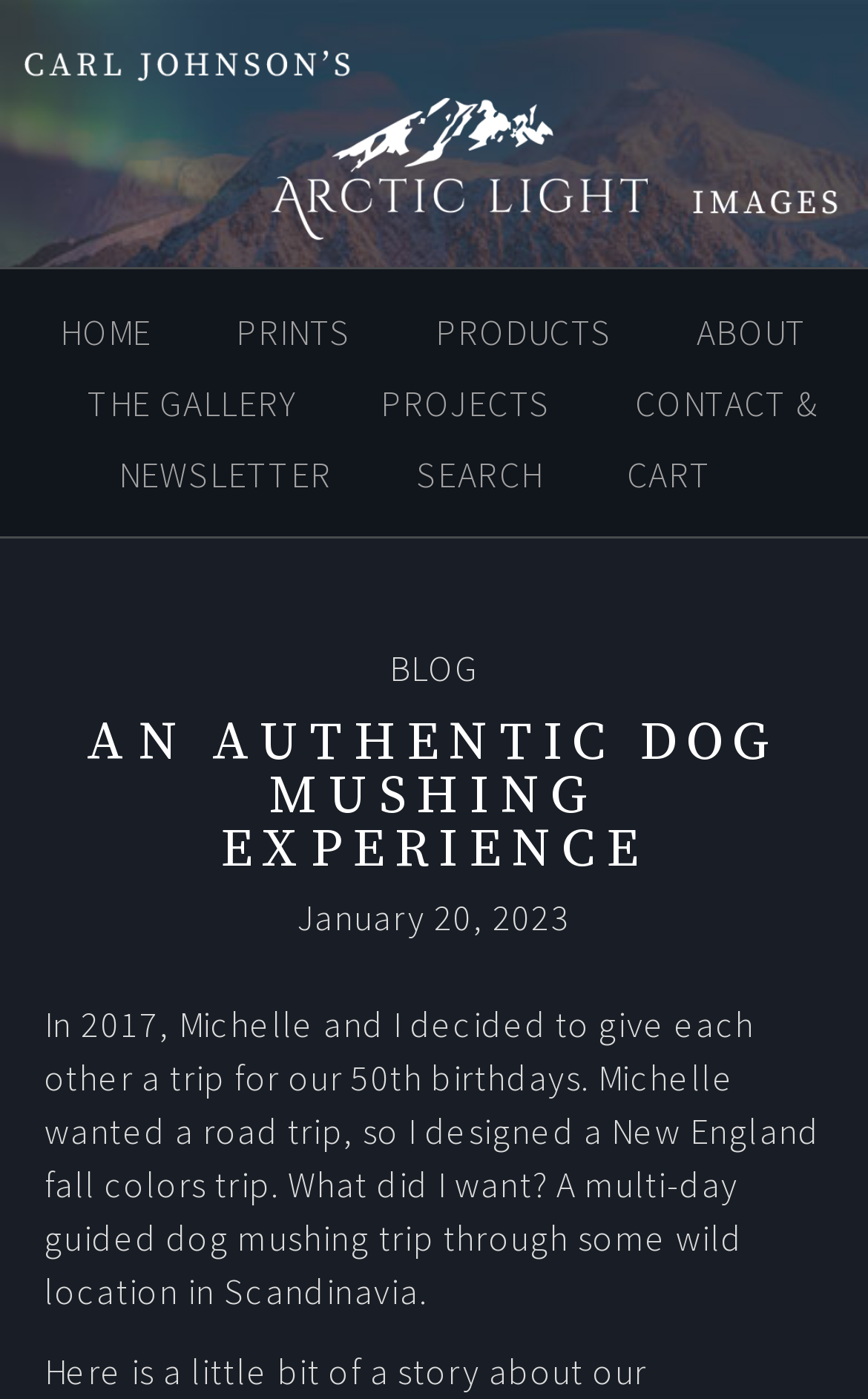Find the bounding box coordinates of the clickable element required to execute the following instruction: "go to home page". Provide the coordinates as four float numbers between 0 and 1, i.e., [left, top, right, bottom].

[0.028, 0.208, 0.216, 0.266]